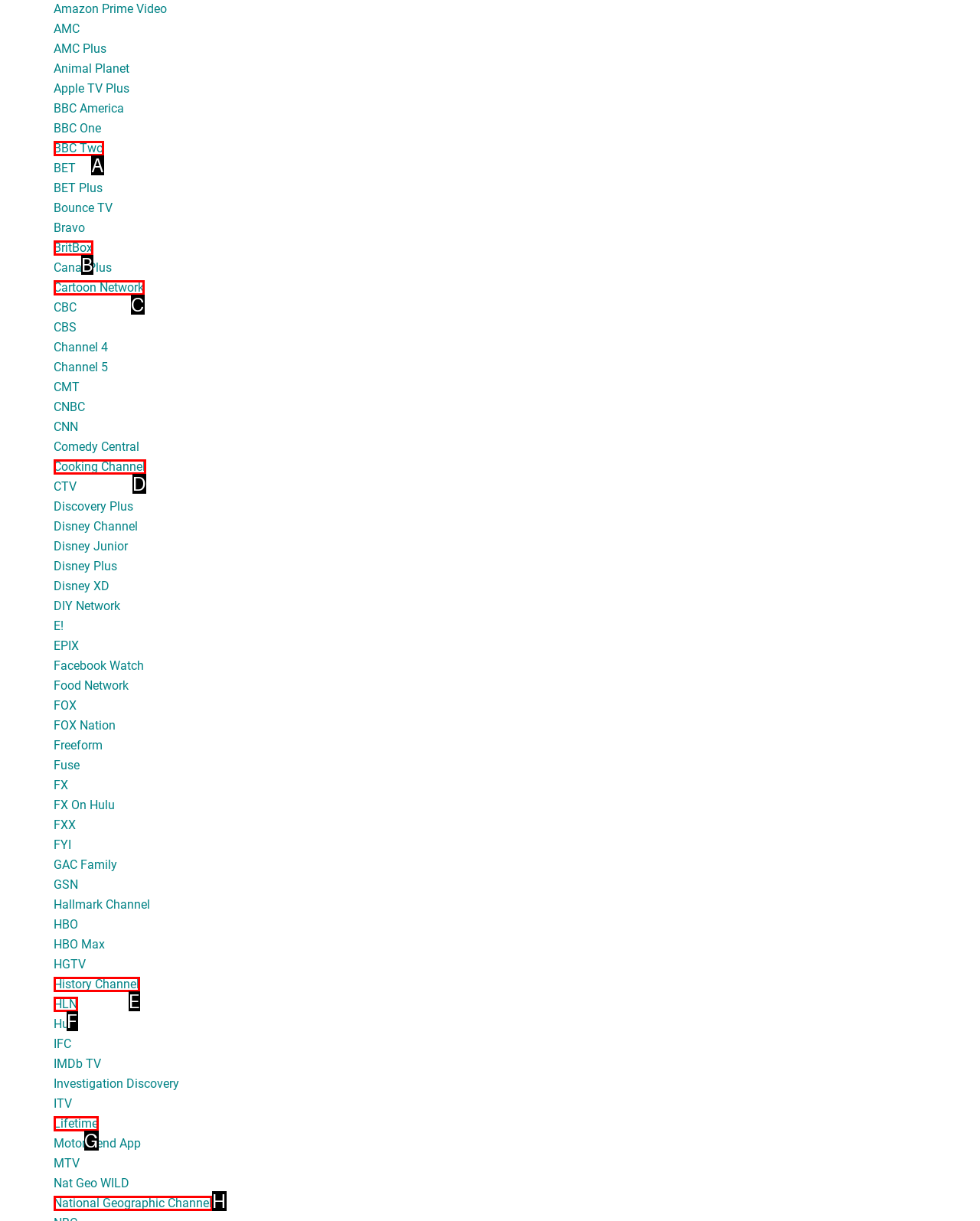From the description: BritBox, identify the option that best matches and reply with the letter of that option directly.

B